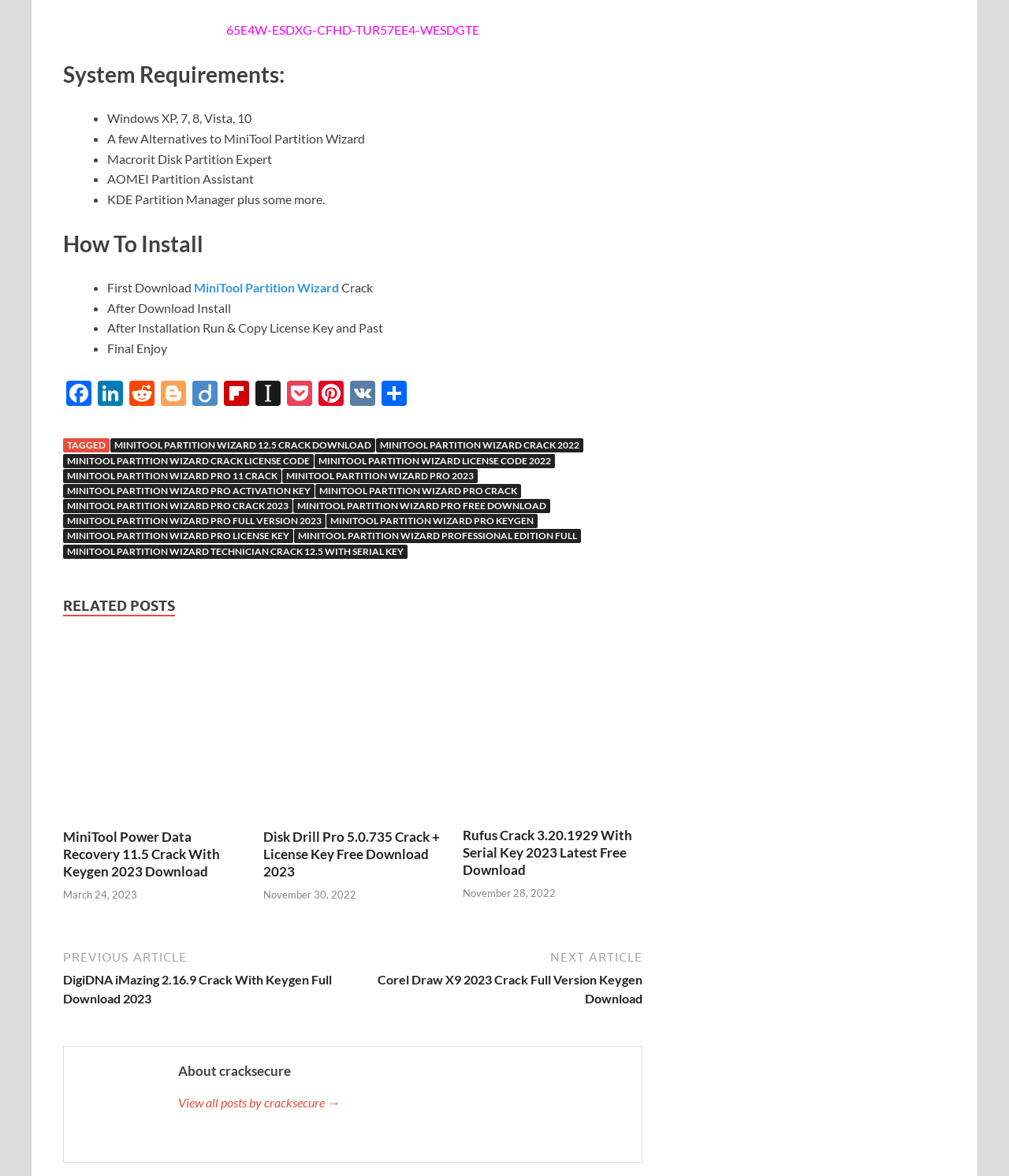Can you give a comprehensive explanation to the question given the content of the image?
What is the date of the second related post?

I found a link 'Disk Drill Pro 5.0.735 Crack + License Key Free Download 2023' and a time element with text 'November 30, 2022' which is associated with the link, so I conclude that the date of the second related post is November 30, 2022.